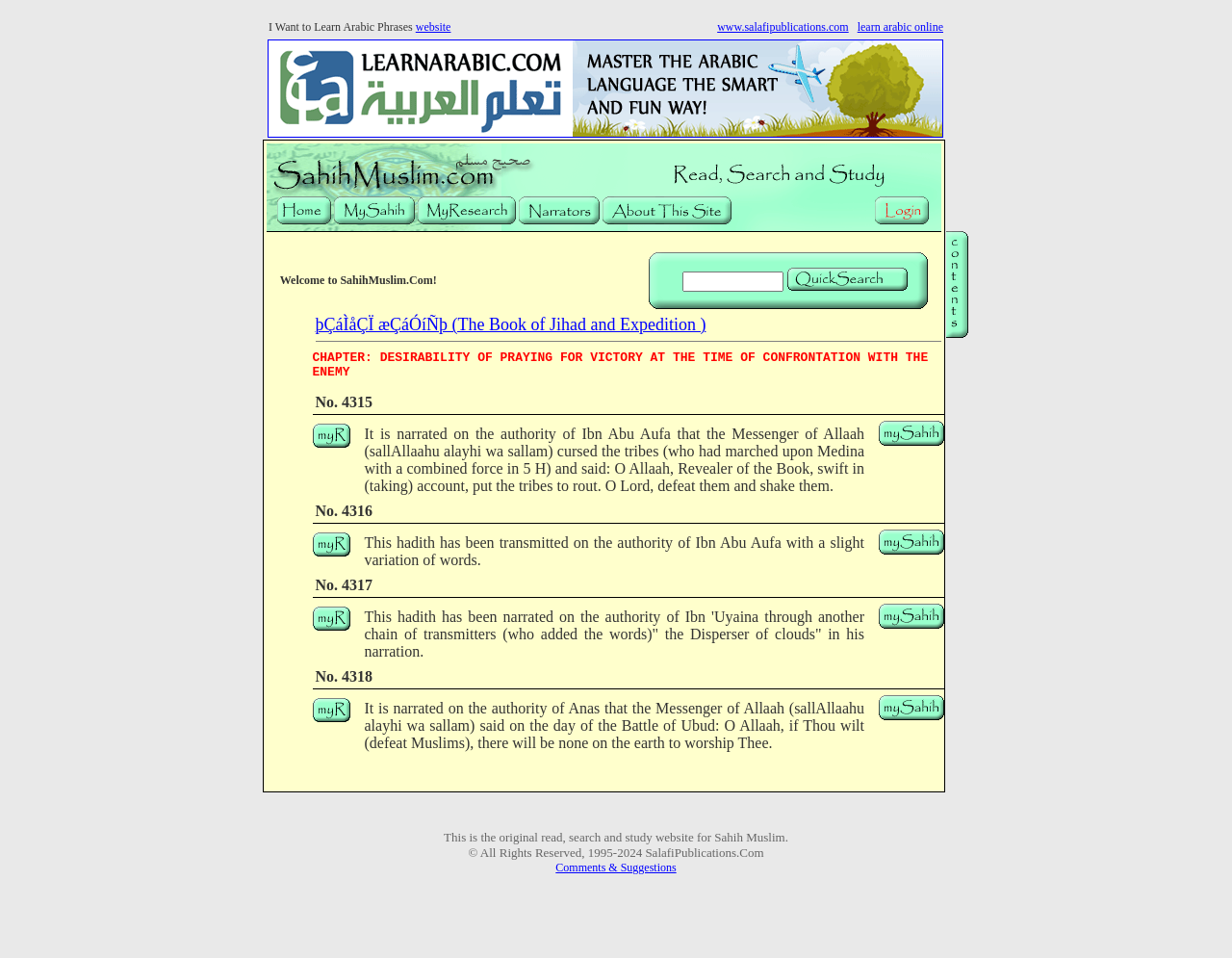Based on the visual content of the image, answer the question thoroughly: What is the title of the chapter?

The title of the chapter is located in the main content area of the webpage, which is a table with multiple rows and columns. The second row contains the title of the chapter, which is 'DESIRABILITY OF PRAYING FOR VICTORY AT THE TIME OF CONFRONTATION WITH THE ENEMY'.